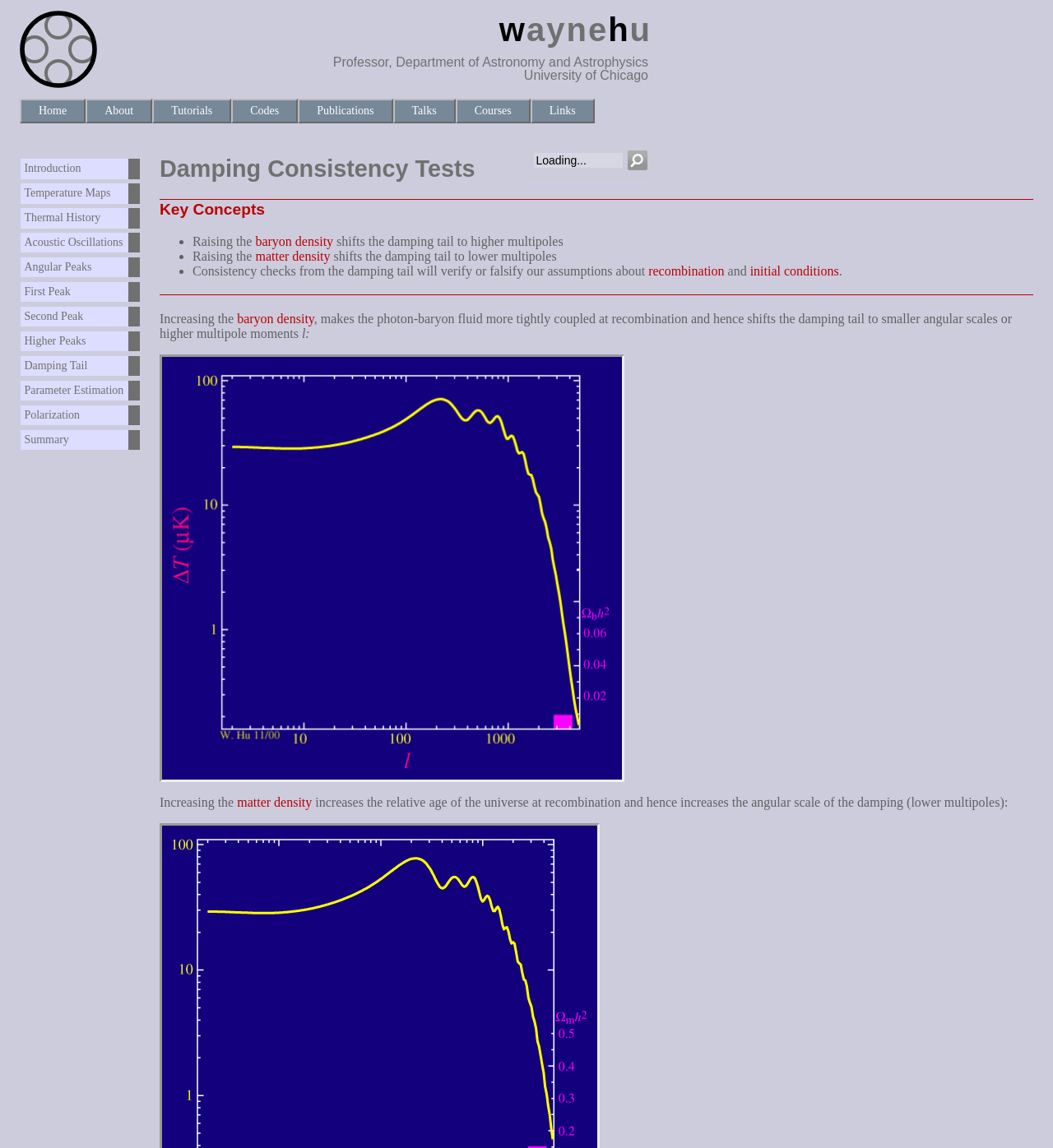Please specify the bounding box coordinates of the clickable region necessary for completing the following instruction: "Click the 'Tutorials' link". The coordinates must consist of four float numbers between 0 and 1, i.e., [left, top, right, bottom].

[0.145, 0.086, 0.22, 0.107]